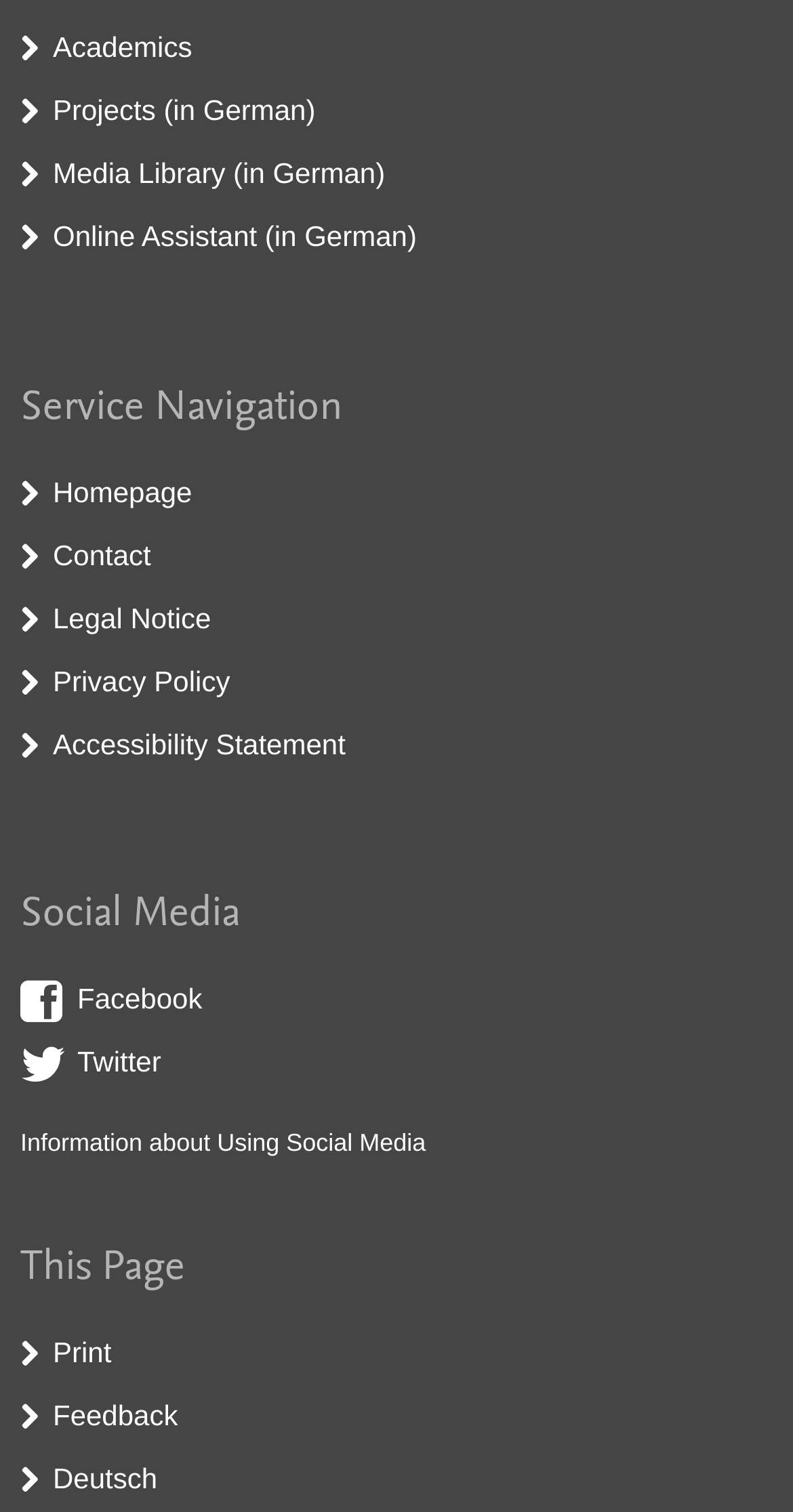Point out the bounding box coordinates of the section to click in order to follow this instruction: "print this page".

[0.067, 0.883, 0.141, 0.904]